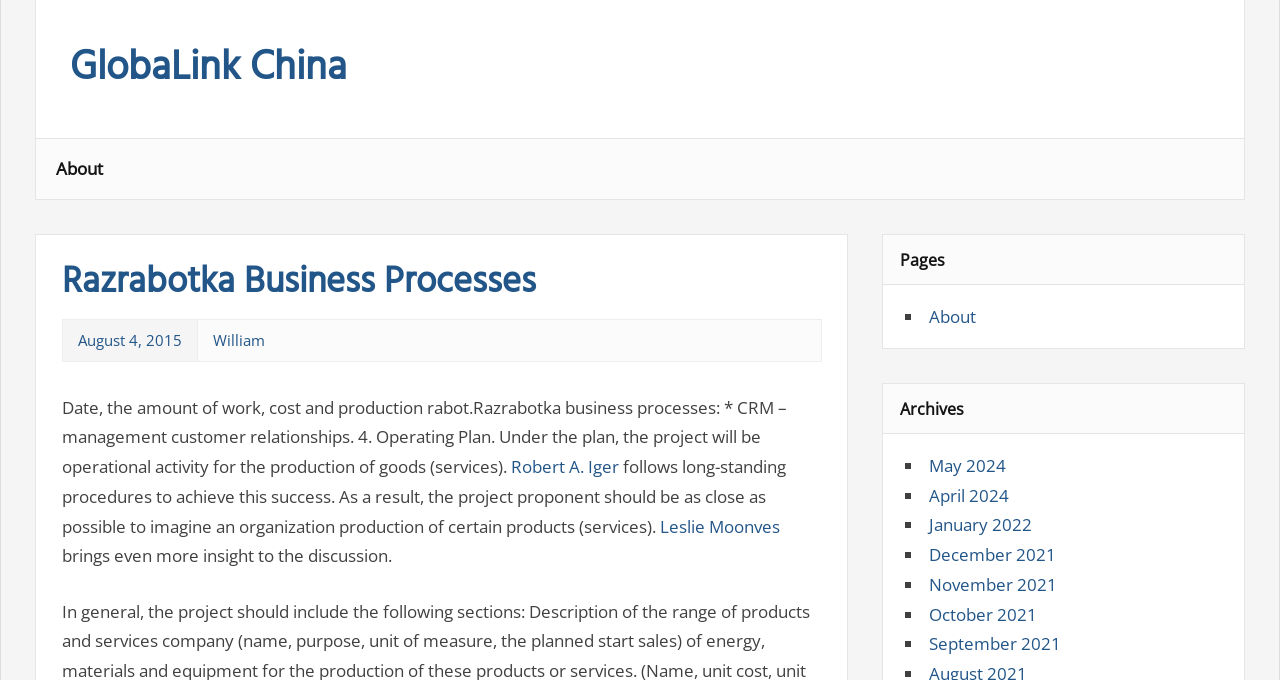Who are the people mentioned in the post?
Refer to the image and respond with a one-word or short-phrase answer.

William, Robert A. Iger, Leslie Moonves